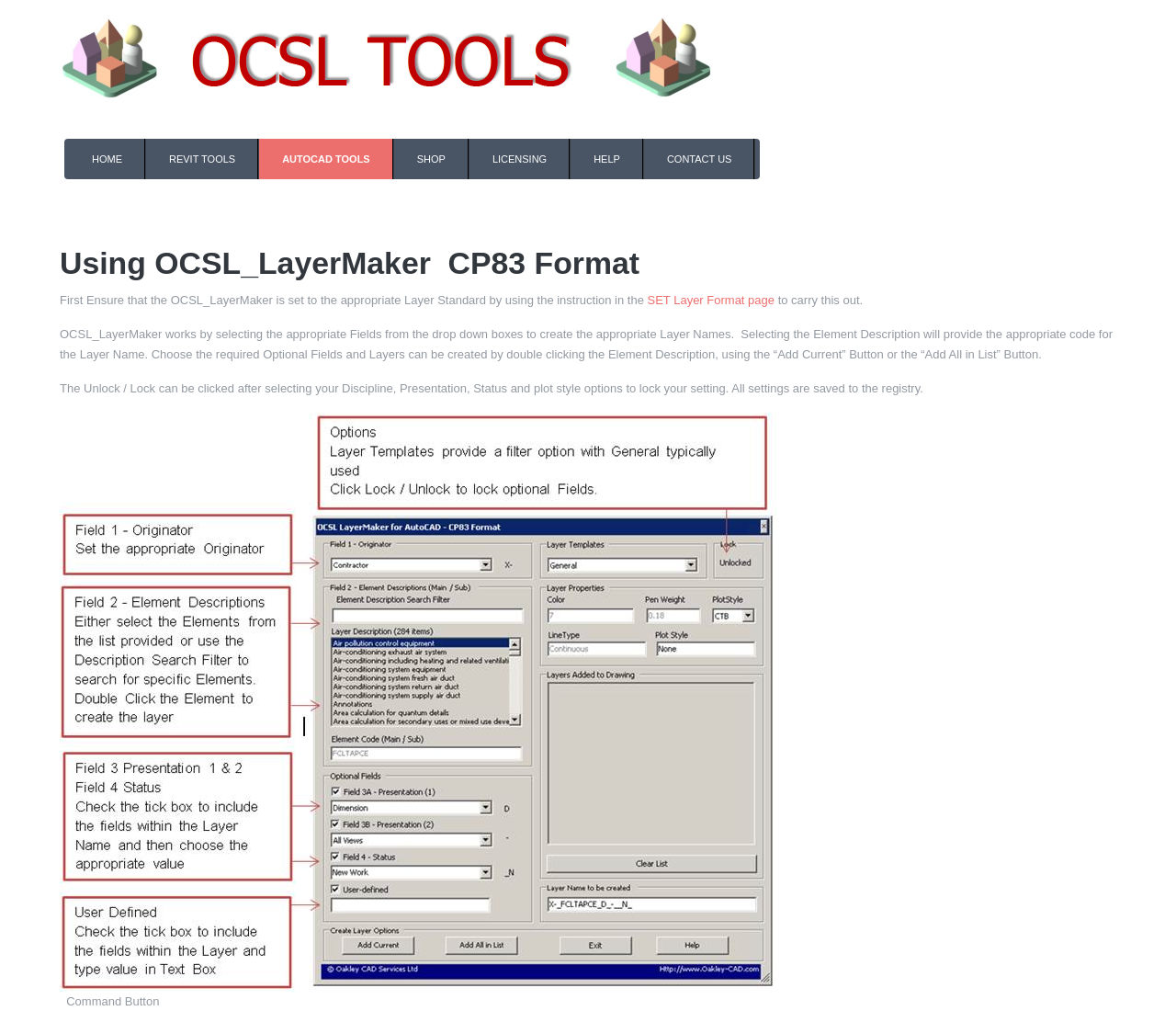What are the options to create Layers?
Using the image provided, answer with just one word or phrase.

Double click, Add Current, Add All in List